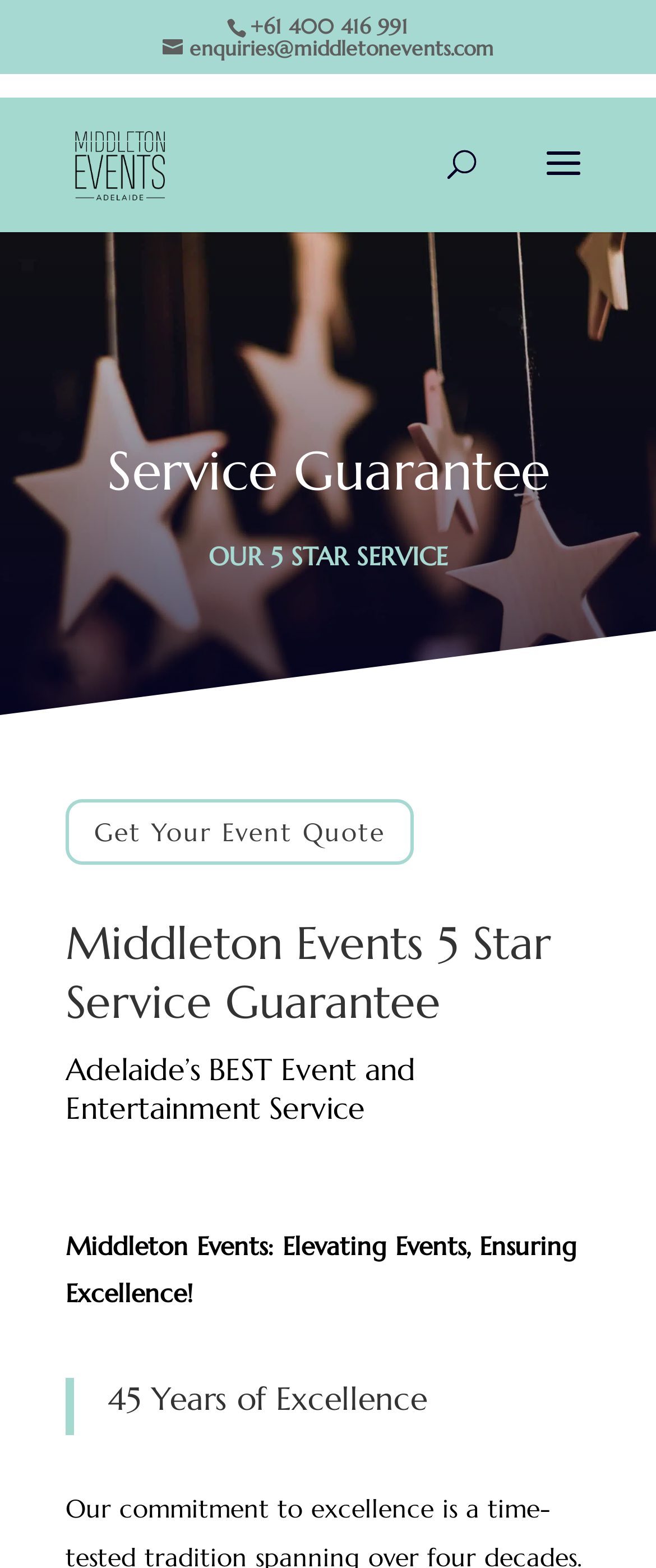Please provide the bounding box coordinate of the region that matches the element description: Click here for more information. Coordinates should be in the format (top-left x, top-left y, bottom-right x, bottom-right y) and all values should be between 0 and 1.

None